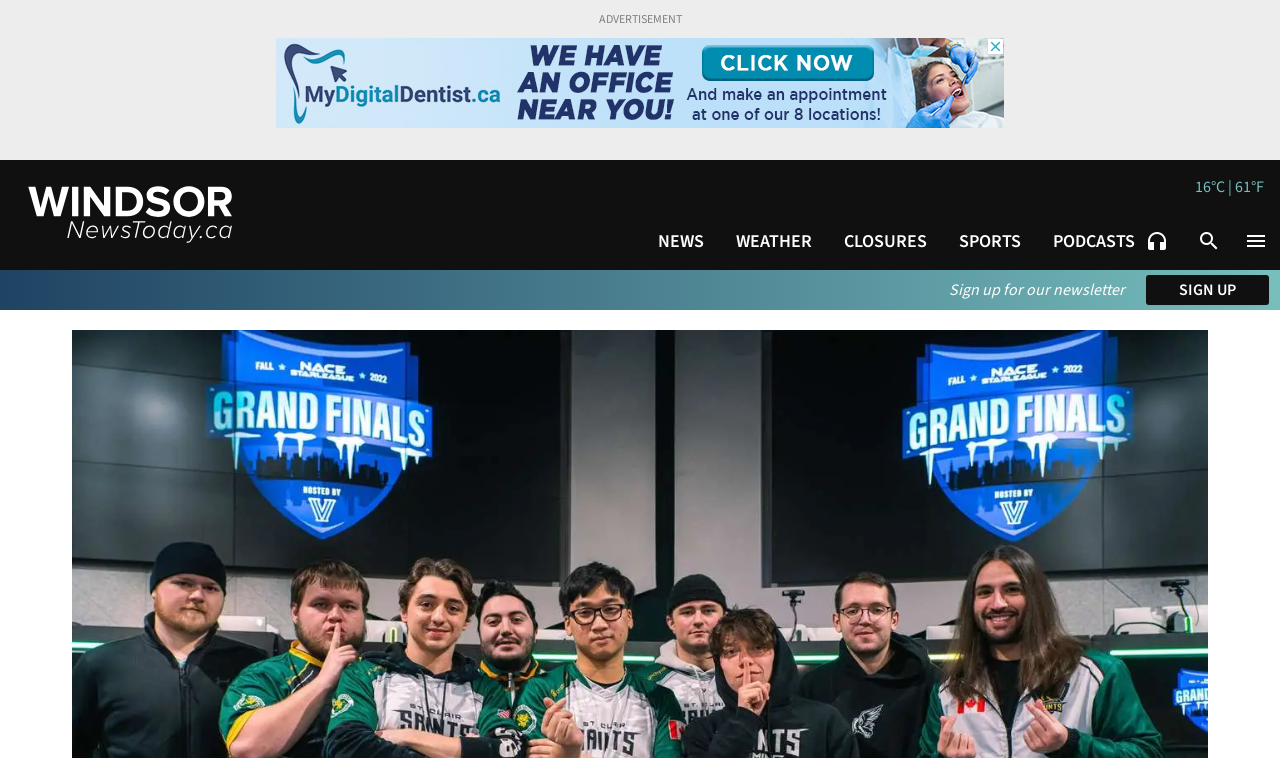Using the description "Thread Tools", predict the bounding box of the relevant HTML element.

None